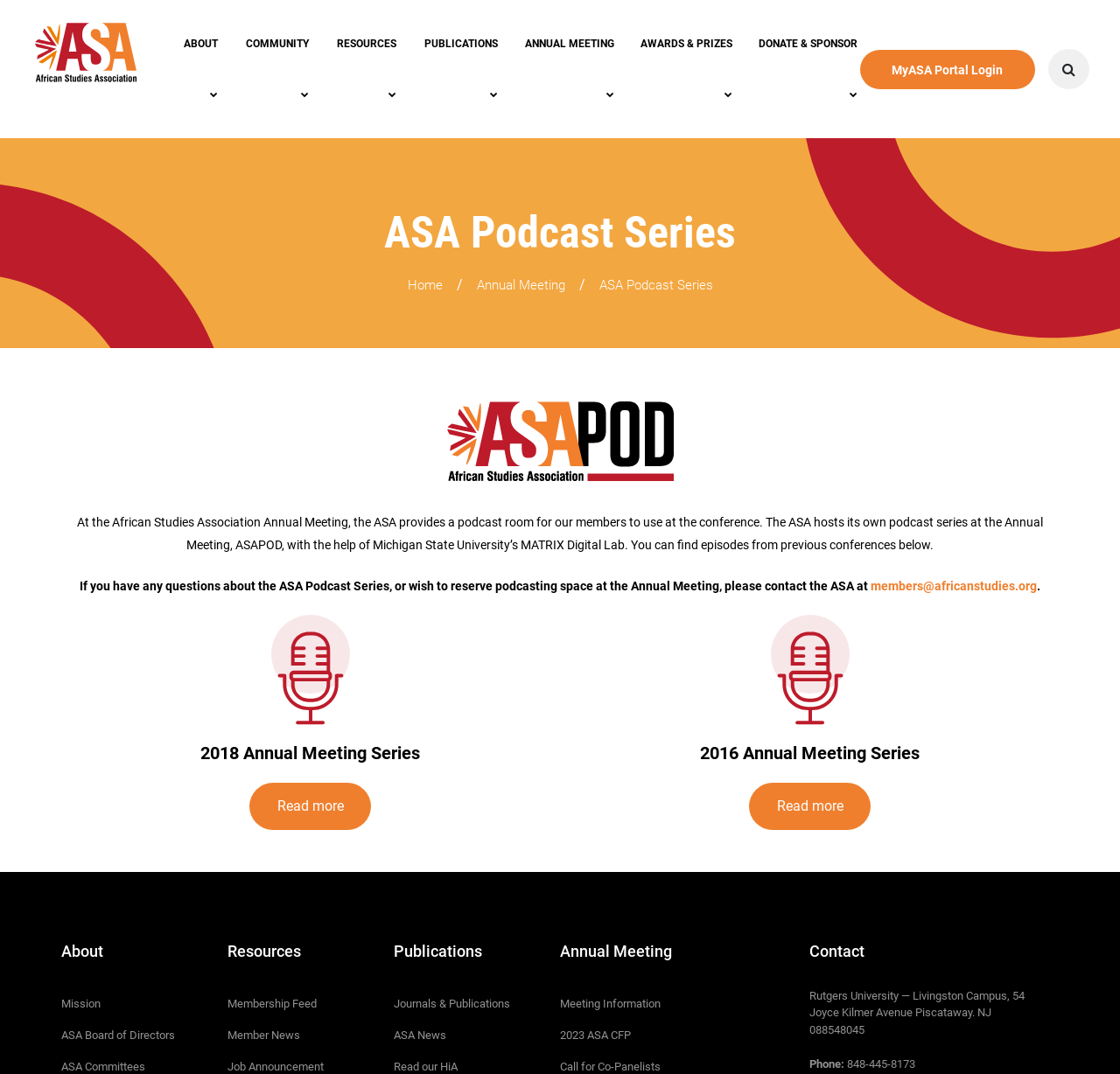Find the main header of the webpage and produce its text content.

ASA Podcast Series